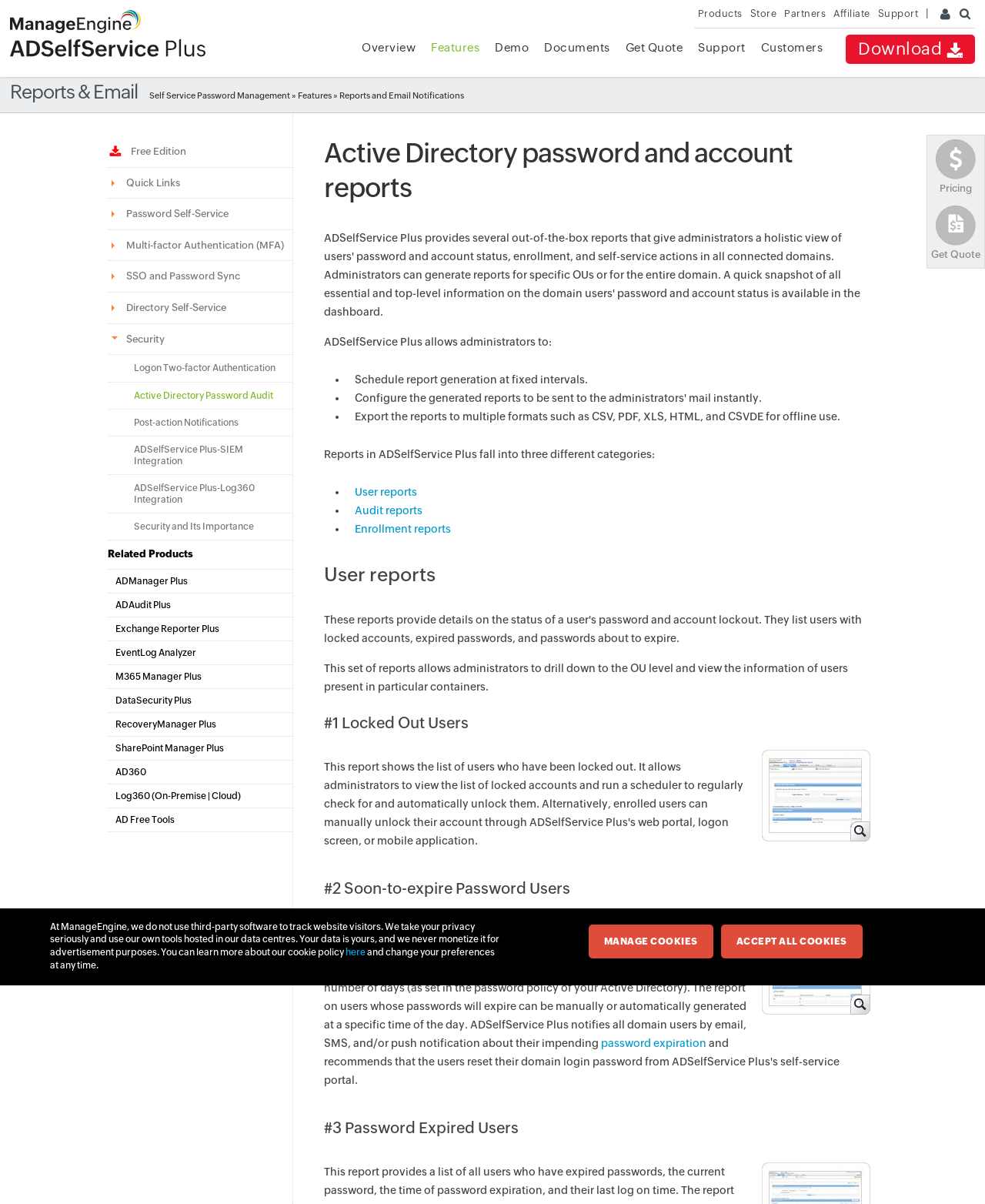Pinpoint the bounding box coordinates of the element you need to click to execute the following instruction: "View the 'NEXT IMAGE'". The bounding box should be represented by four float numbers between 0 and 1, in the format [left, top, right, bottom].

None